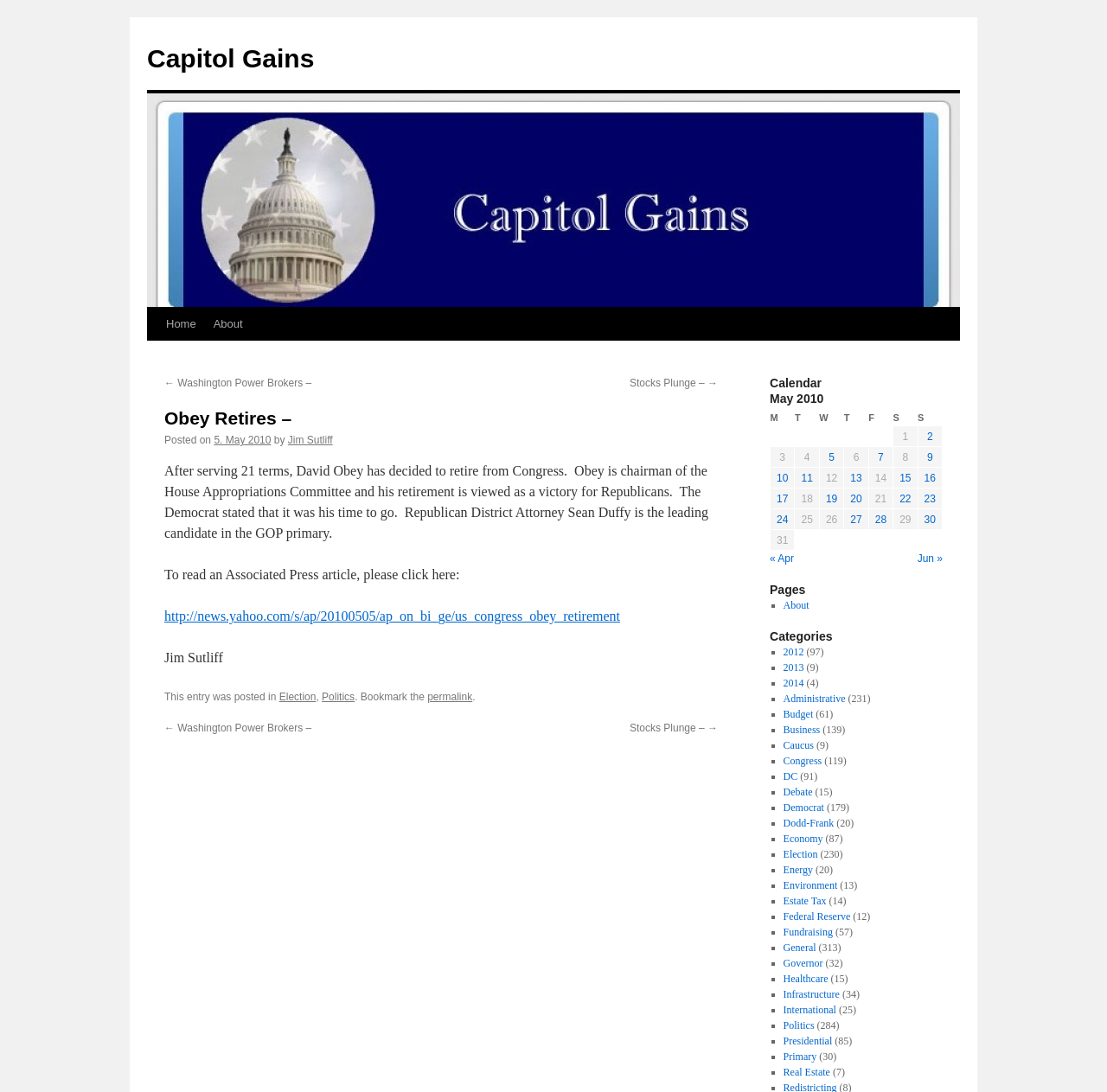Detail the various sections and features present on the webpage.

This webpage is about David Obey's retirement from Congress. At the top, there is a link to "Capitol Gains" and an image with the same name. Below that, there are navigation links to "Skip to content", "Home", and "About". 

The main content area is divided into two sections. On the left, there is a section with a heading "Obey Retires –" followed by a paragraph of text describing David Obey's retirement from Congress. Below that, there are links to related articles and a section with tags "Election" and "Politics". 

On the right, there is a calendar section with a heading "Calendar" and a table showing the dates of May 2010. Each date has a link to posts published on that day. There are 14 rows in the table, each representing a day of the month, with links to corresponding posts.

At the top and bottom of the main content area, there are navigation links to "Washington Power Brokers –" and "Stocks Plunge – →".